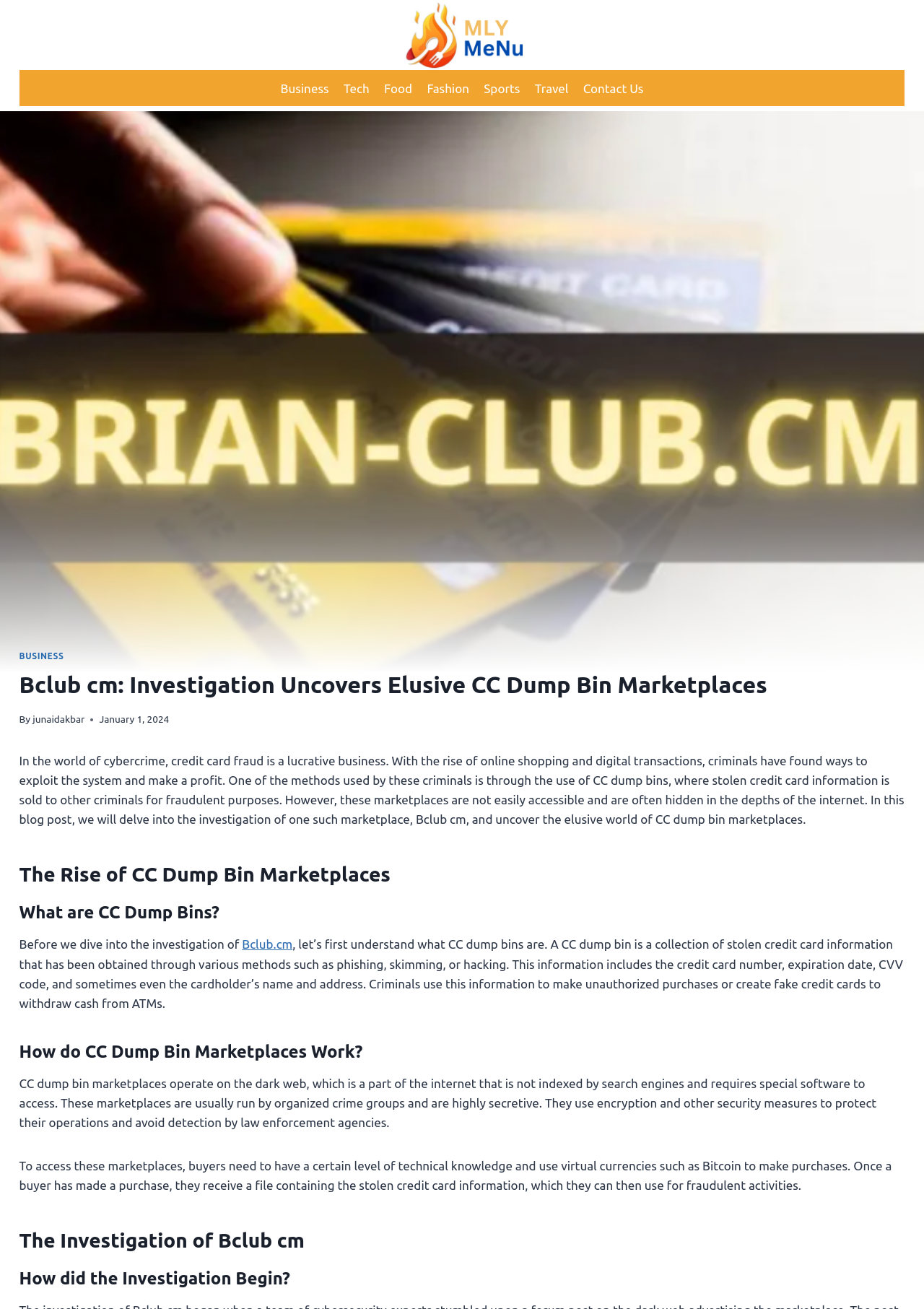Locate the bounding box coordinates of the clickable area to execute the instruction: "Read the article by junaidakbar". Provide the coordinates as four float numbers between 0 and 1, represented as [left, top, right, bottom].

[0.035, 0.545, 0.092, 0.554]